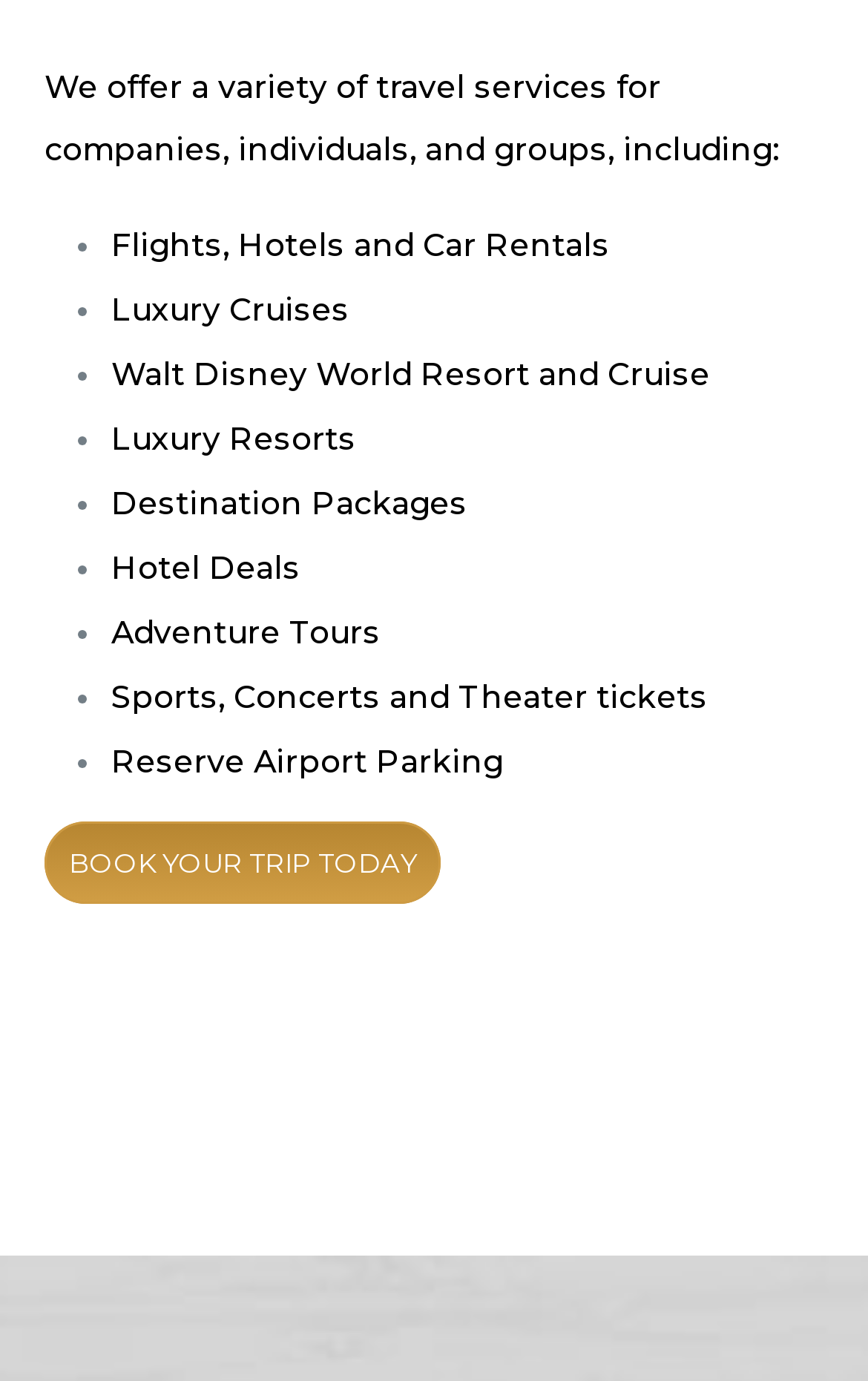Please find the bounding box coordinates for the clickable element needed to perform this instruction: "View hotel deals".

[0.128, 0.397, 0.346, 0.426]